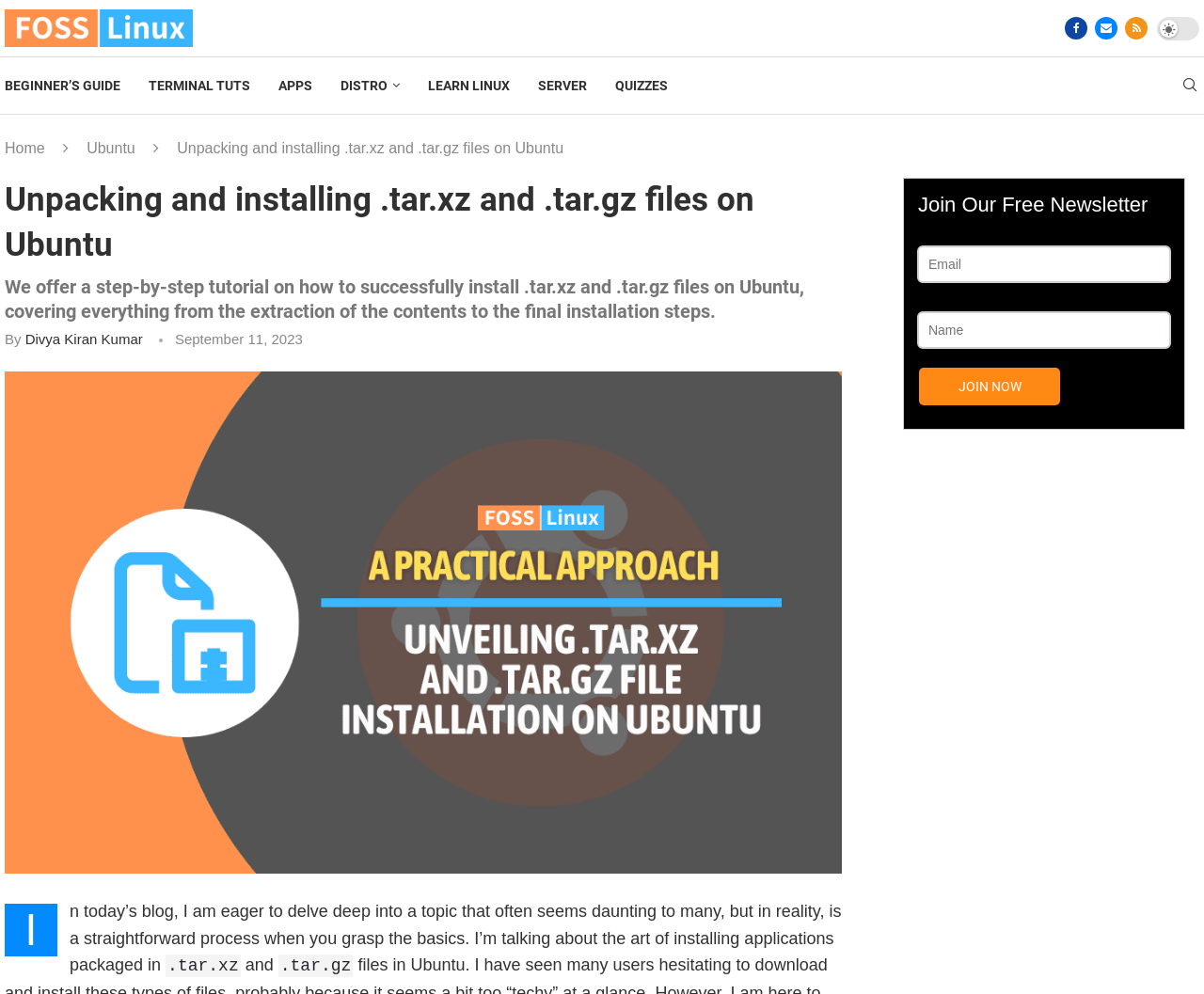Who is the author of this tutorial?
Refer to the image and provide a thorough answer to the question.

The author's name is mentioned in the webpage as 'By Divya Kiran Kumar' along with the date of publication, September 11, 2023.